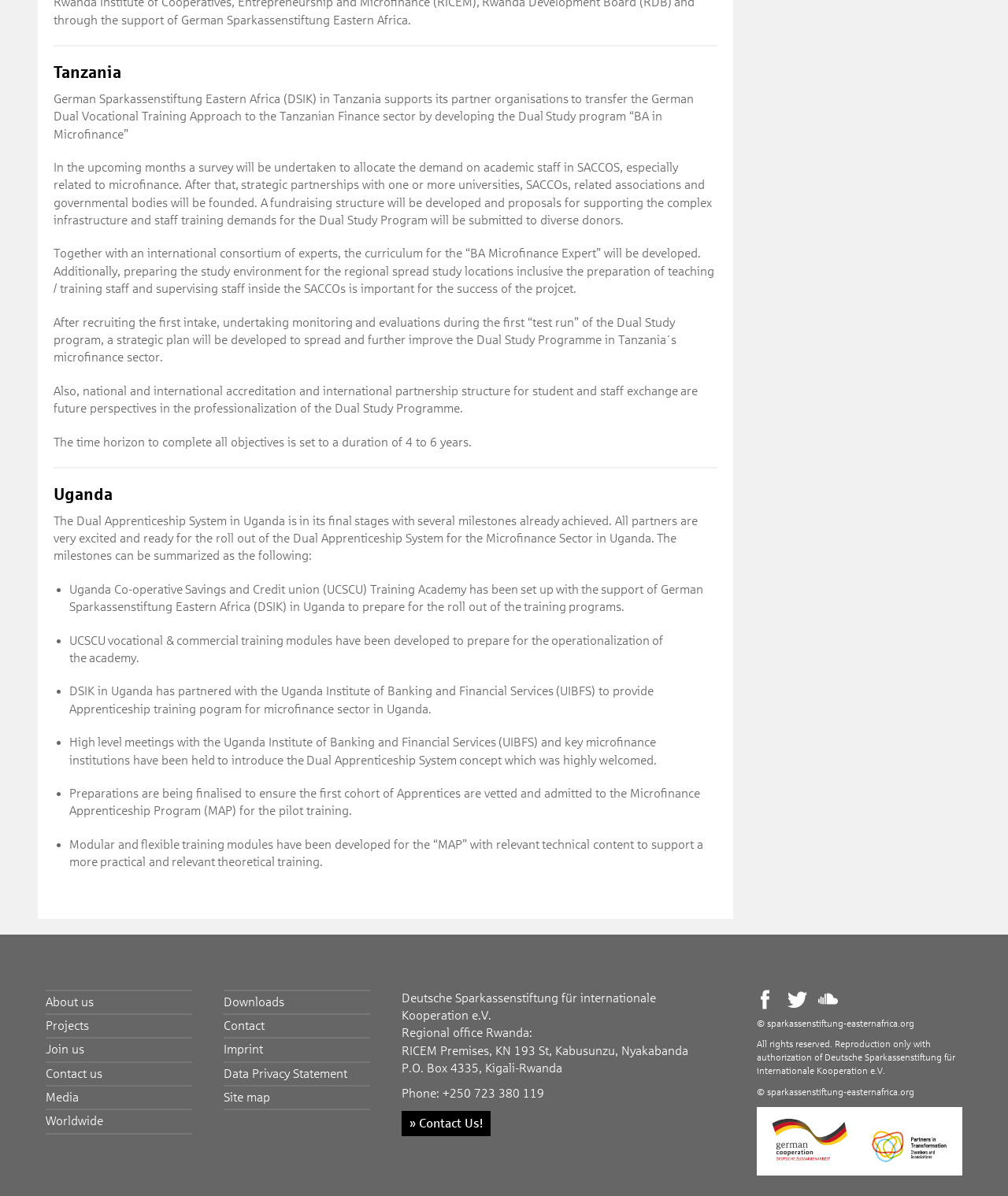Find the bounding box coordinates of the clickable area required to complete the following action: "Click on 'About us'".

[0.046, 0.829, 0.191, 0.847]